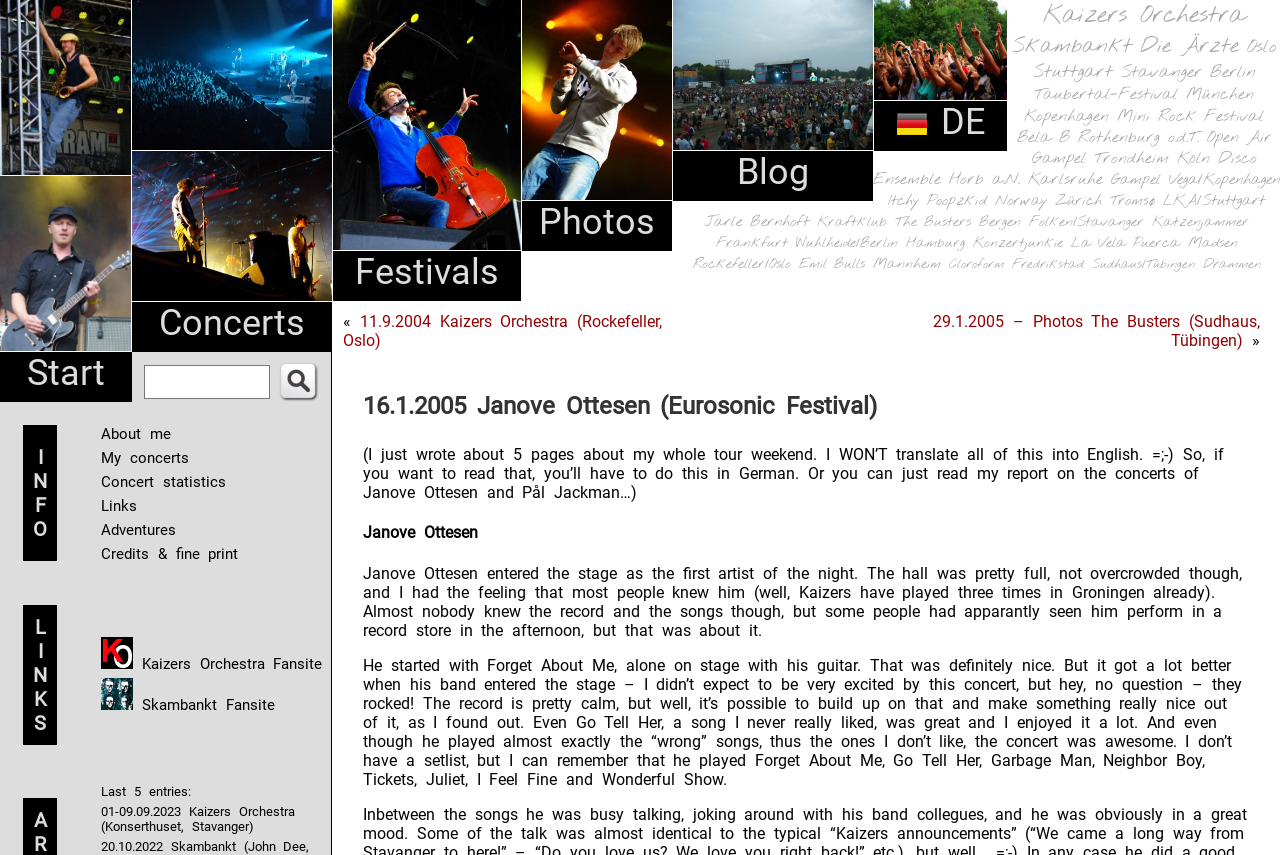Identify the bounding box coordinates of the specific part of the webpage to click to complete this instruction: "Check concert statistics".

[0.079, 0.553, 0.176, 0.574]